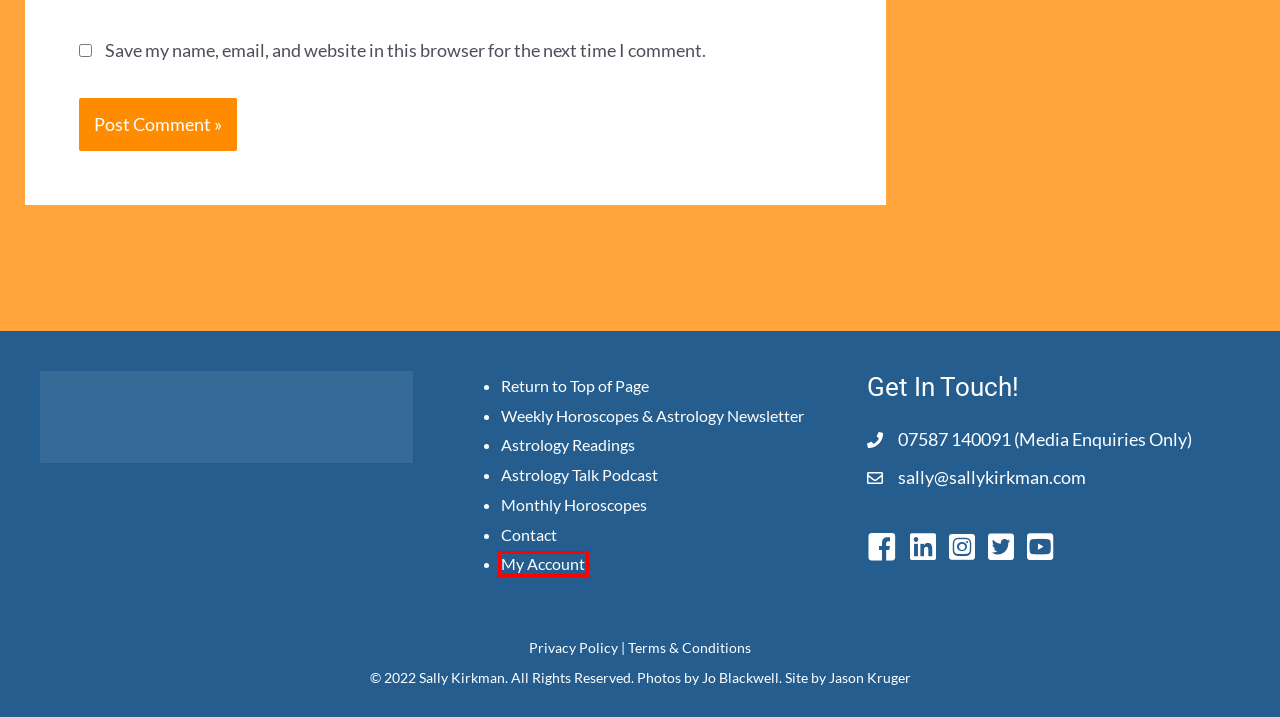You are looking at a webpage screenshot with a red bounding box around an element. Pick the description that best matches the new webpage after interacting with the element in the red bounding box. The possible descriptions are:
A. Monthly Stars - Sally Kirkman
B. My account - Sally Kirkman
C. Terms & Conditions - Sally Kirkman
D. Capricorn - Sally Kirkman
E. Monthly Horoscopes by Sally Kirkman
F. Astrology Readings - Sally Kirkman
G. Astrology Podcast - Sally Kirkman & Christina Rodenbeck
H. Privacy Policy - Sally Kirkman

B